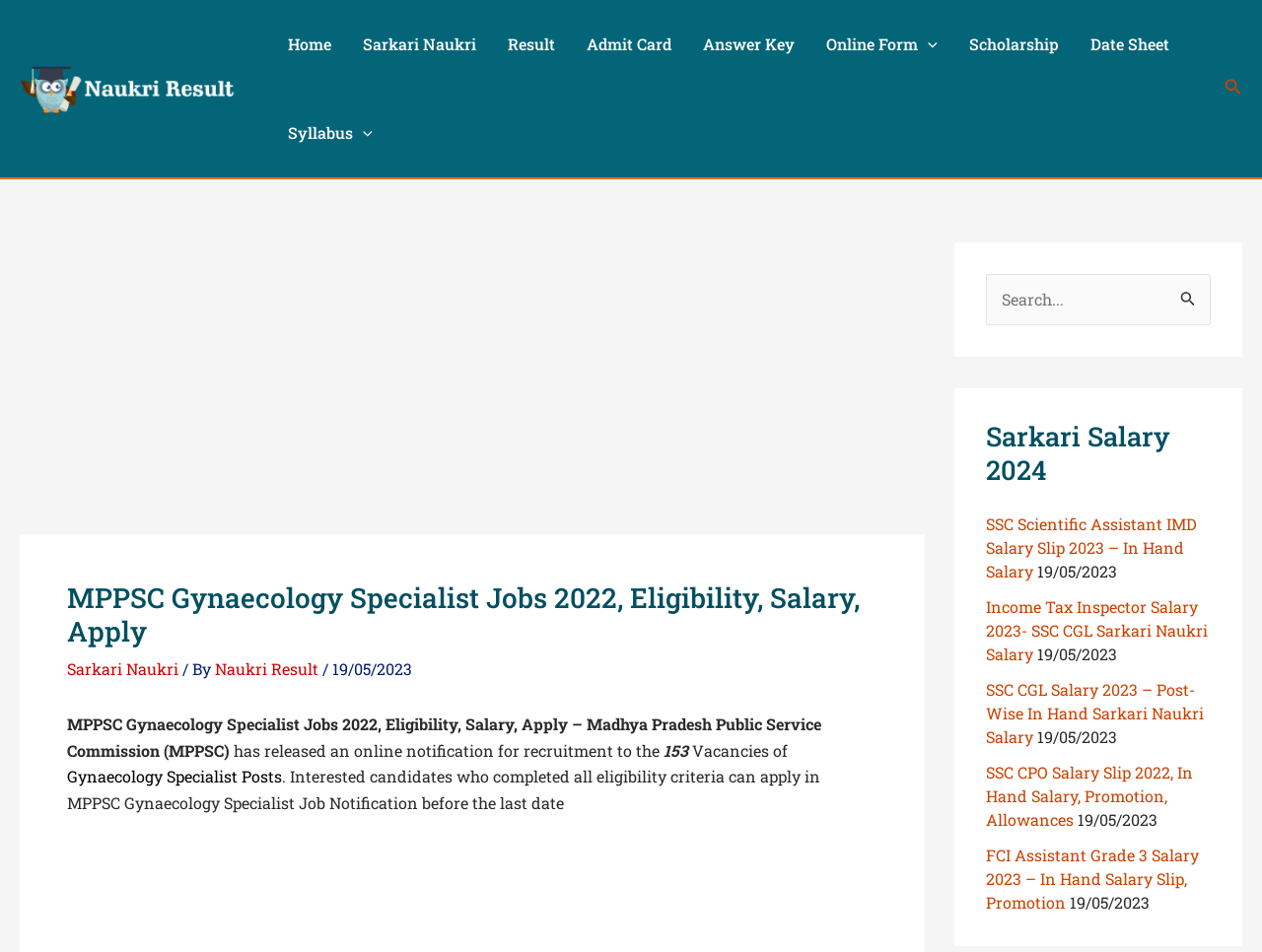Can you find the bounding box coordinates of the area I should click to execute the following instruction: "Click on the SSC Scientific Assistant IMD Salary Slip 2023 link"?

[0.781, 0.54, 0.948, 0.611]